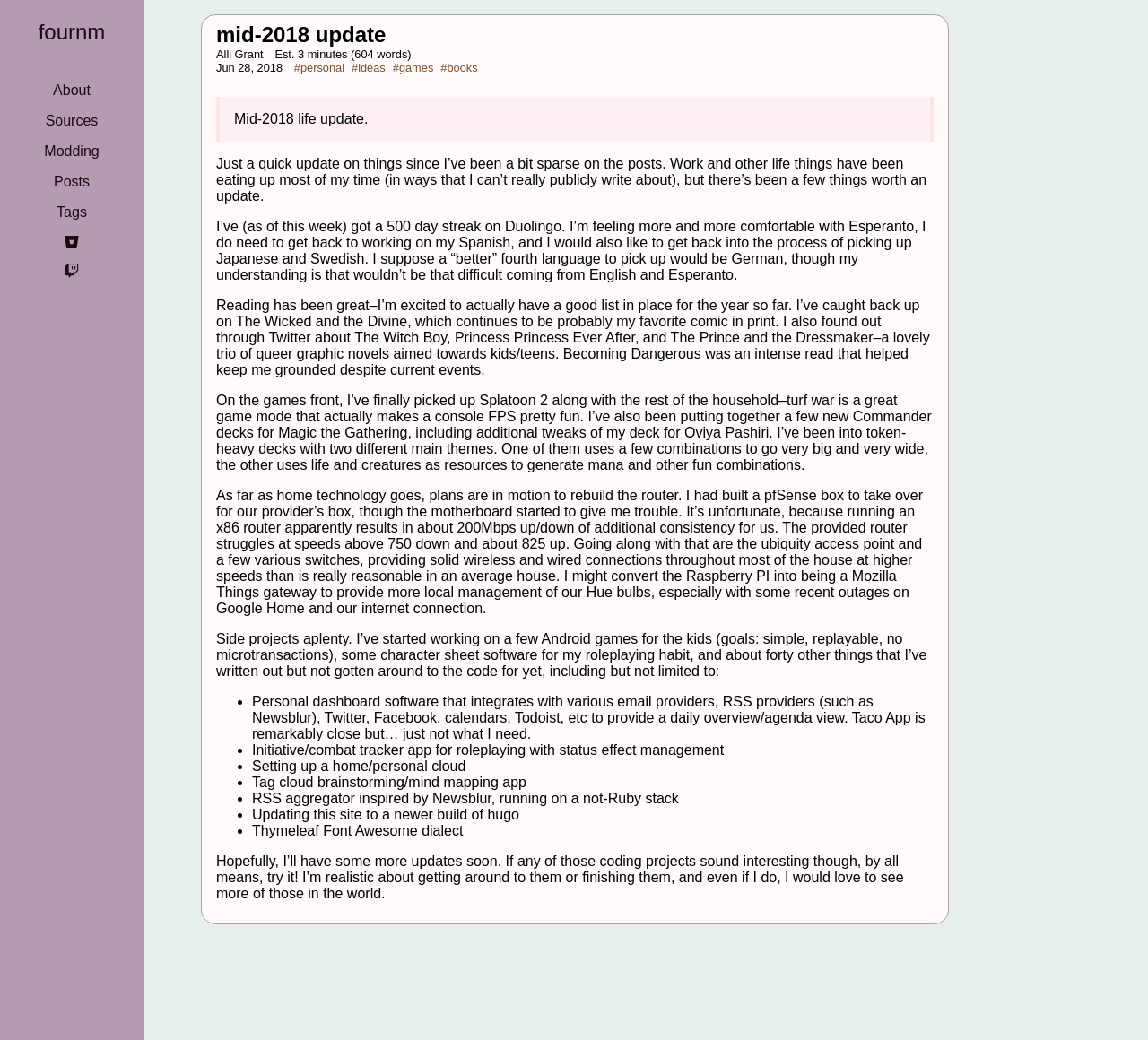What type of games does the author play?
Respond to the question with a well-detailed and thorough answer.

The author mentions in the article that they have picked up Splatoon 2 and have been playing Magic the Gathering, specifically building new Commander decks.